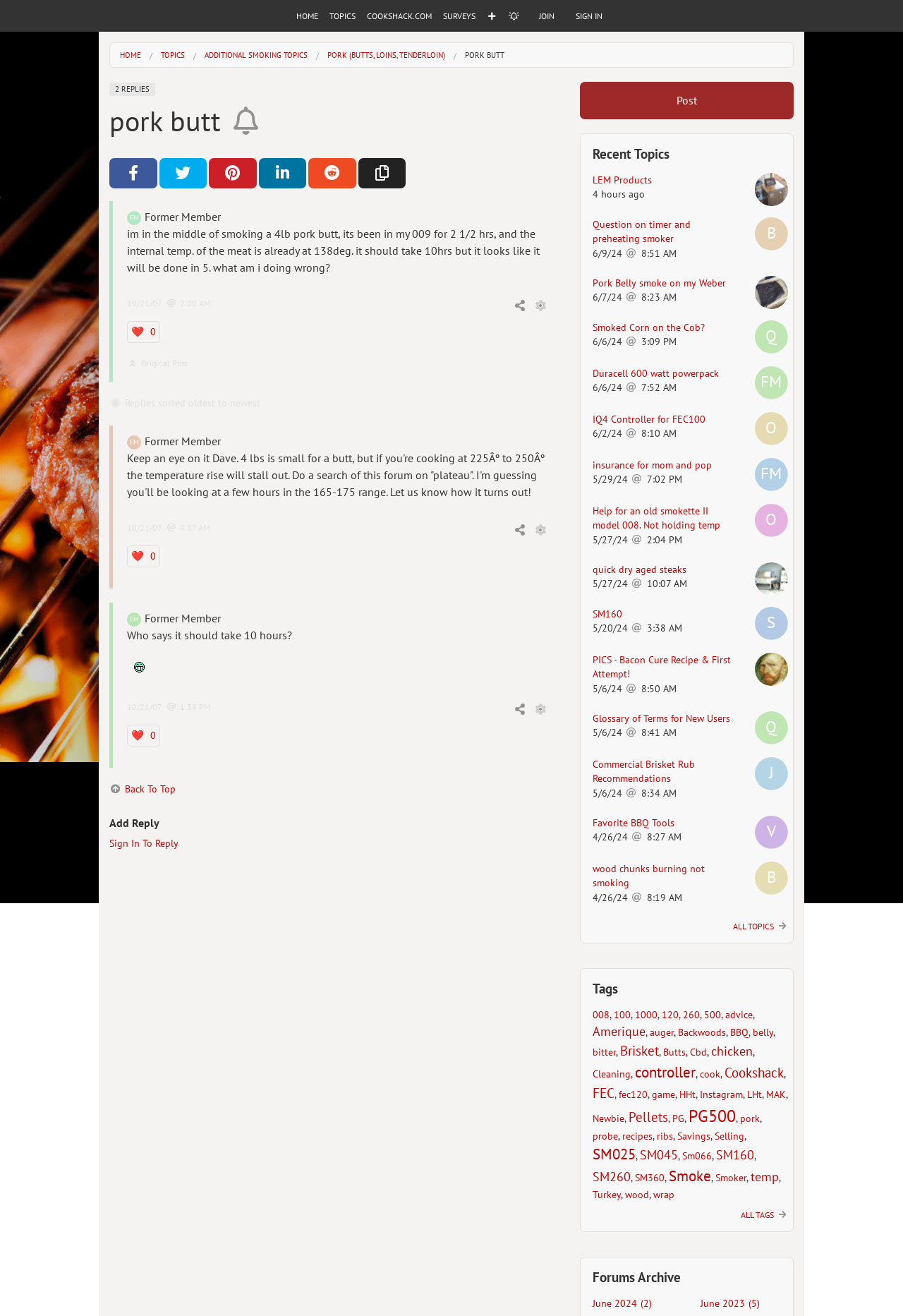Respond to the question below with a single word or phrase: What type of forum is this webpage part of?

Smoking forum